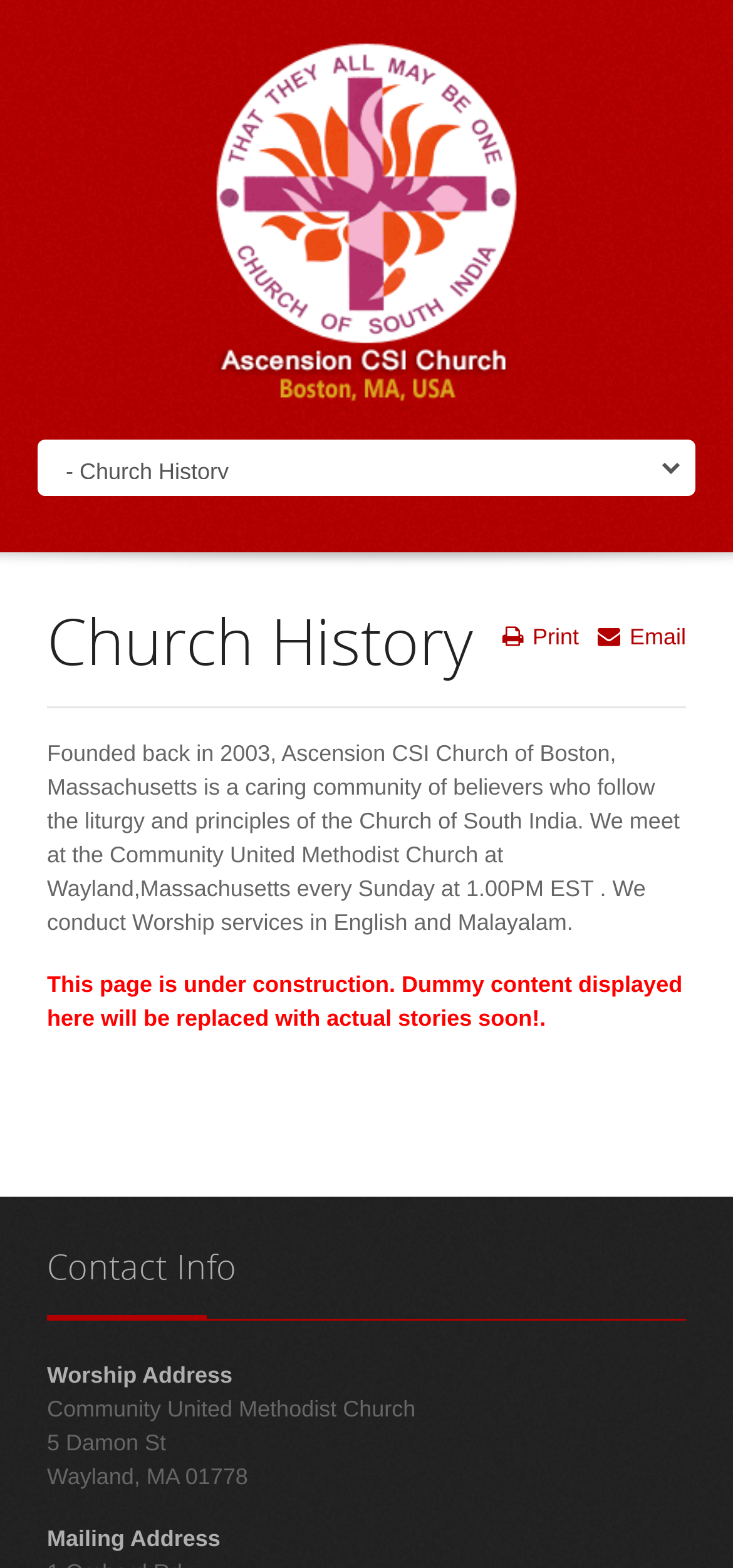Analyze the image and answer the question with as much detail as possible: 
What is the founding year of Ascension CSI Church?

The answer can be found in the article section of the webpage, where it is mentioned that 'Founded back in 2003, Ascension CSI Church of Boston, Massachusetts is a caring community of believers...'.